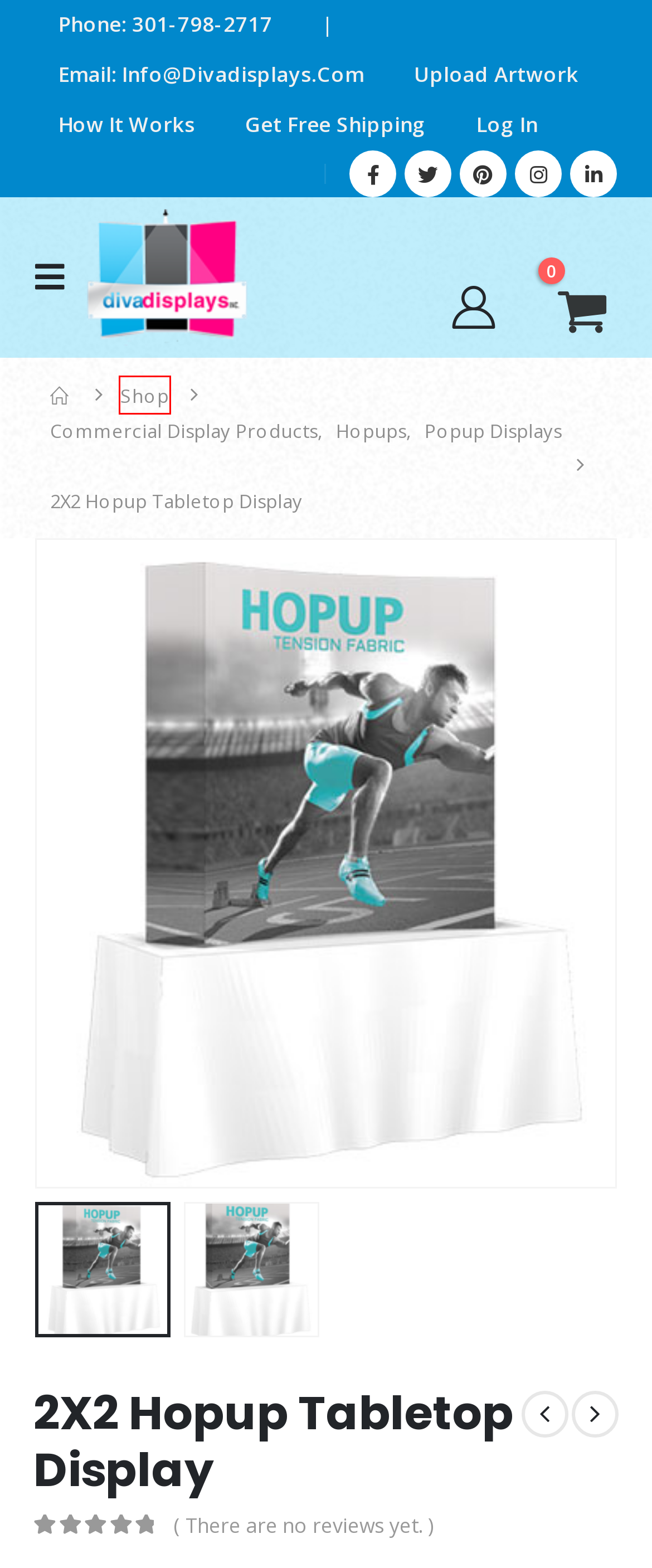Given a screenshot of a webpage featuring a red bounding box, identify the best matching webpage description for the new page after the element within the red box is clicked. Here are the options:
A. Upload Artwork – DivaDisplays
B. My Account – DivaDisplays
C. Coyote Mini Fabric Replacement Panels – DivaDisplays
D. 3X2 Hopup Tabletop Display – DivaDisplays
E. Free Shipping – DivaDisplays
F. Hopups – DivaDisplays
G. How It Works – DivaDisplays
H. Shop – DivaDisplays

H